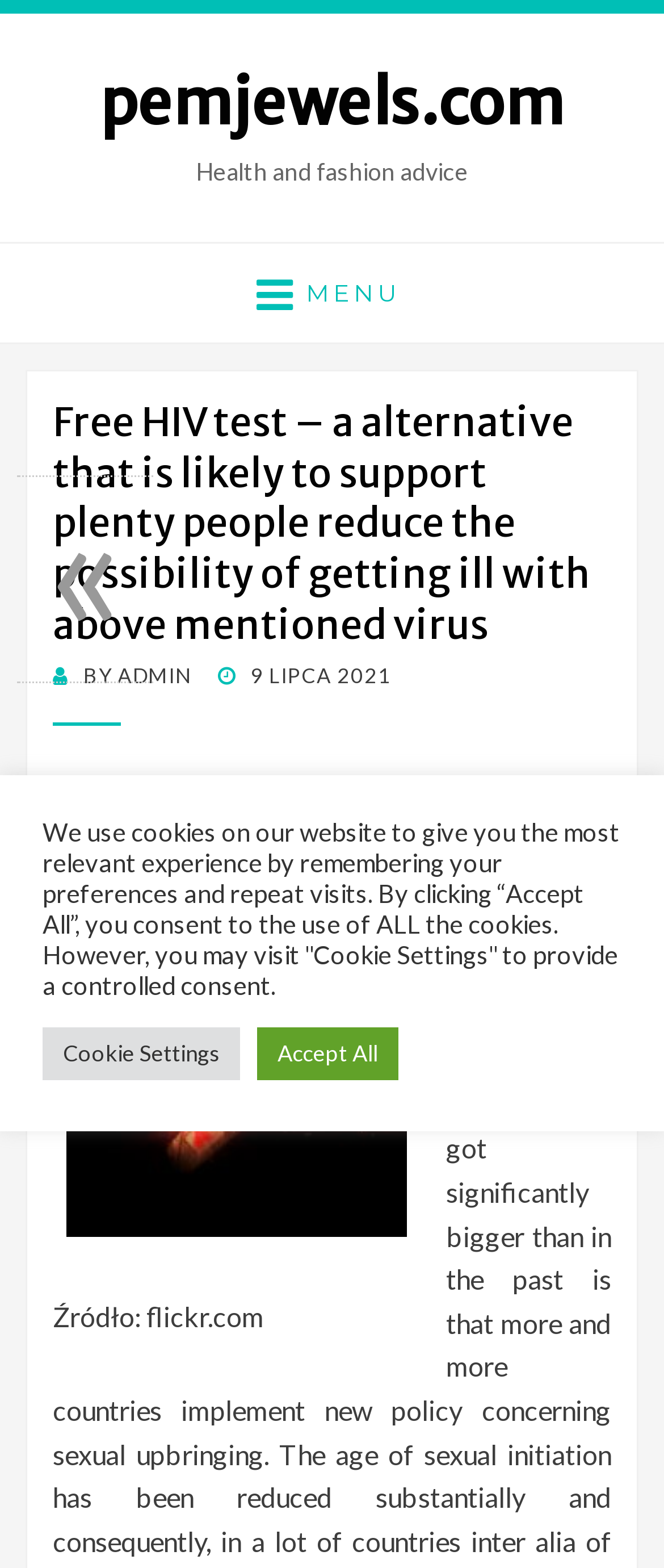Using the element description: "admin", determine the bounding box coordinates. The coordinates should be in the format [left, top, right, bottom], with values between 0 and 1.

[0.177, 0.423, 0.29, 0.439]